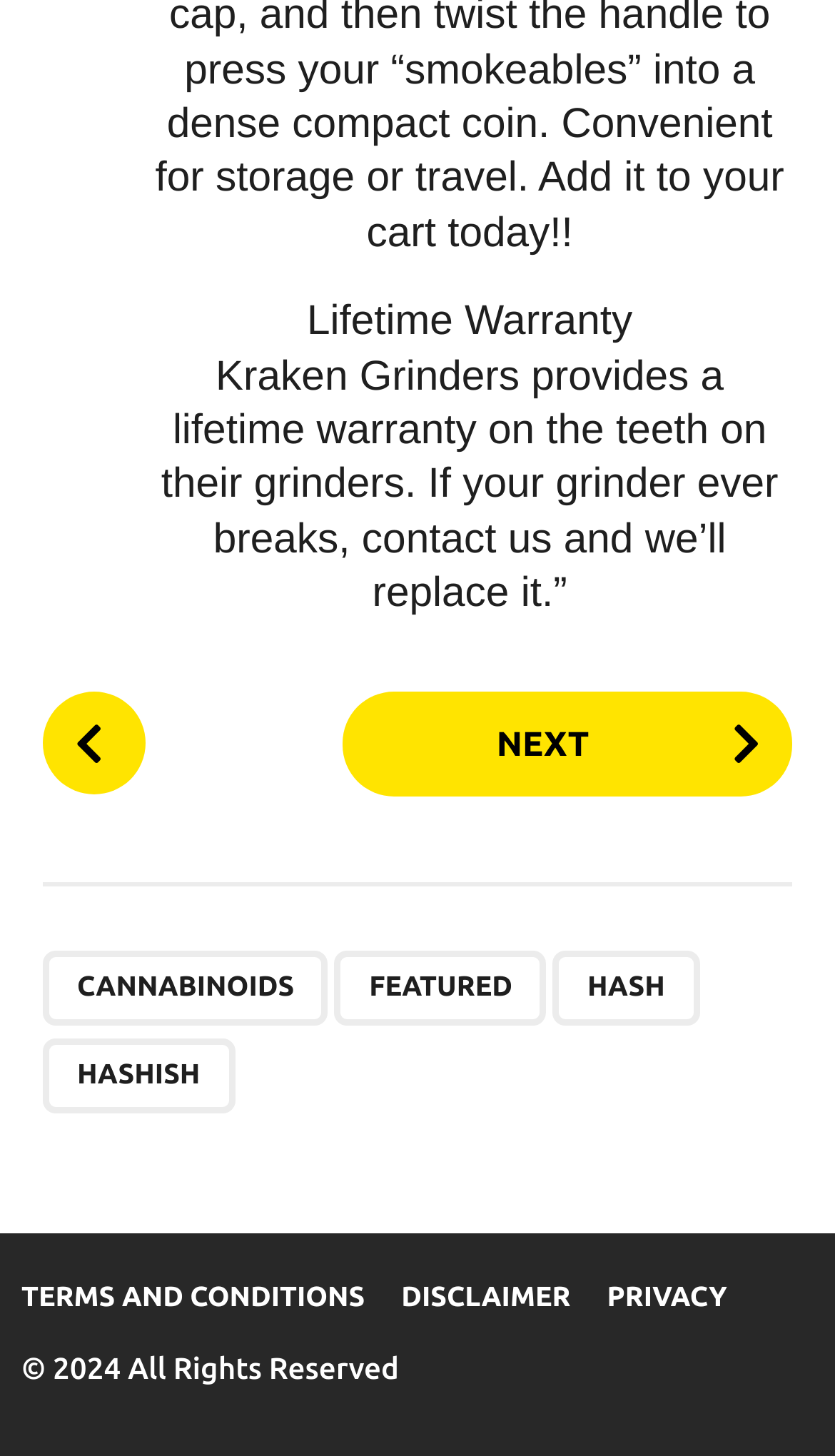Find the bounding box coordinates for the area you need to click to carry out the instruction: "Click on NEXT". The coordinates should be four float numbers between 0 and 1, indicated as [left, top, right, bottom].

[0.41, 0.475, 0.949, 0.546]